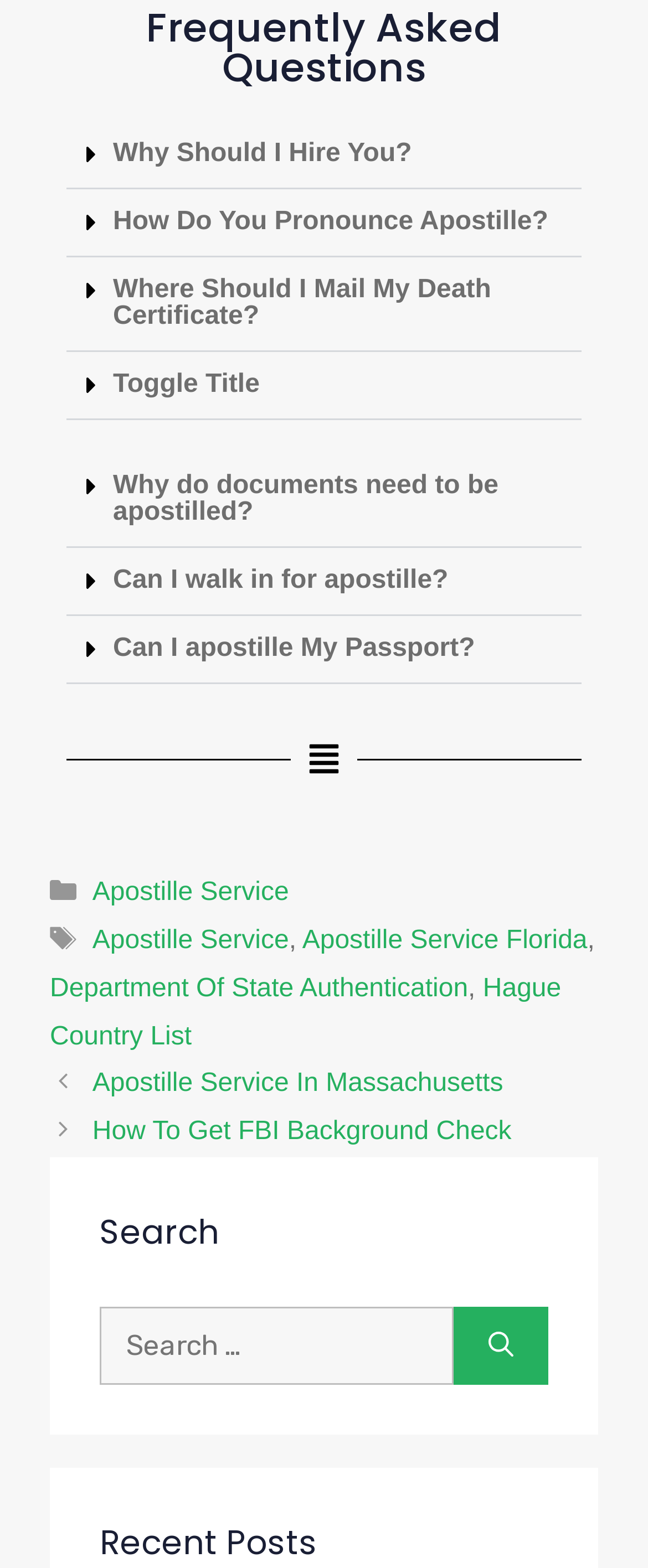Provide a brief response to the question below using a single word or phrase: 
What is the main topic of this webpage?

Frequently Asked Questions